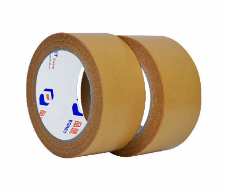Explain the image in a detailed and thorough manner.

The image showcases a pair of rolls of Double Sided Scrim Tape, prominently displayed side by side. Each roll features a sturdy, translucent backing with a smooth surface and is designed for versatile applications, providing strong adhesion on both sides. This type of tape is particularly useful in various crafting, packaging, and mounting tasks, offering reliable performance for professionals and DIY enthusiasts alike. The brand logo is visible on the inner core of the tape, indicating quality and durability. Ideal for those seeking an effective solution for their adhesive needs, this tape exemplifies functionality and convenience in both everyday and specialized uses.